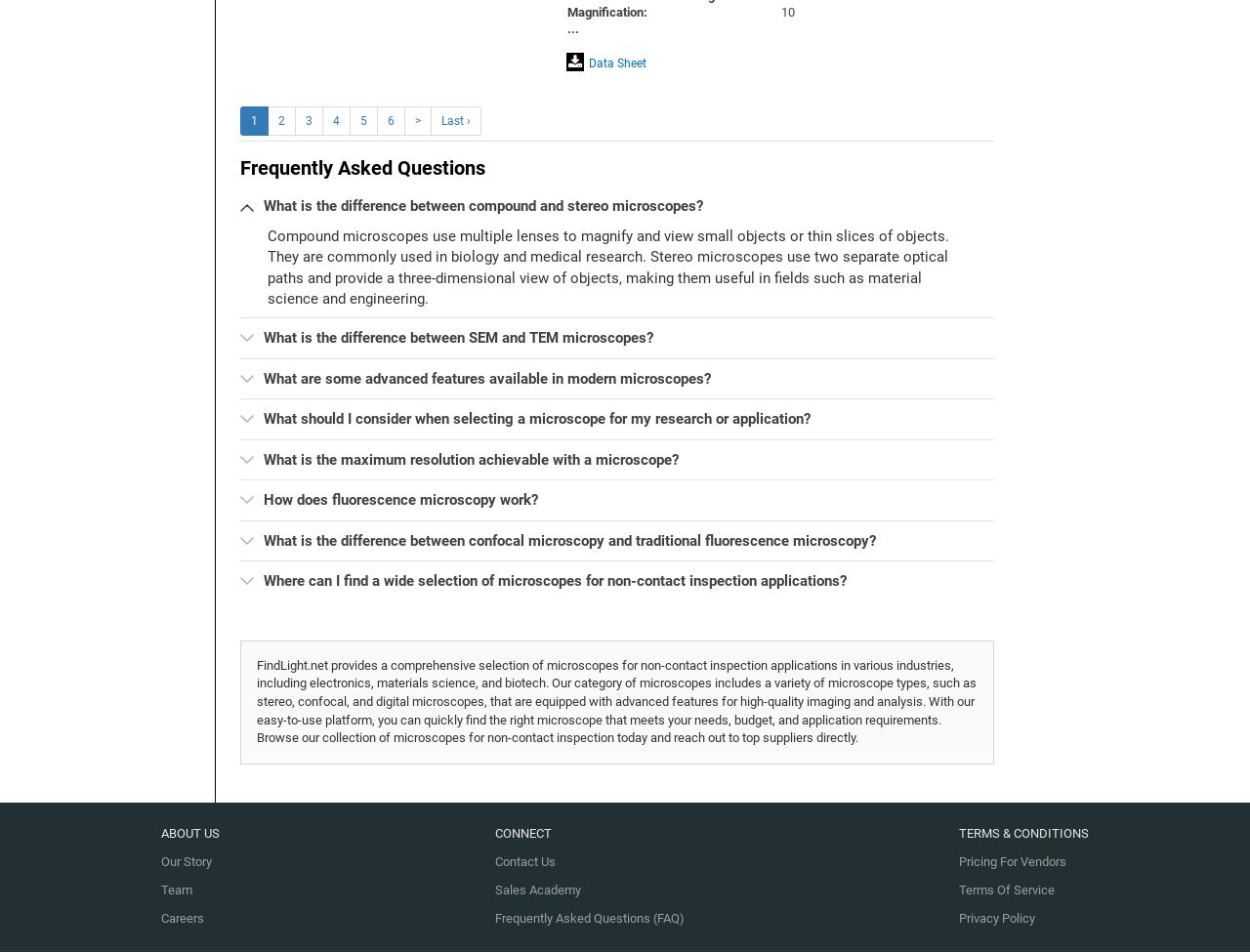Please identify the bounding box coordinates of the element that needs to be clicked to perform the following instruction: "Click on the 'Last ›' link".

[0.345, 0.112, 0.385, 0.143]